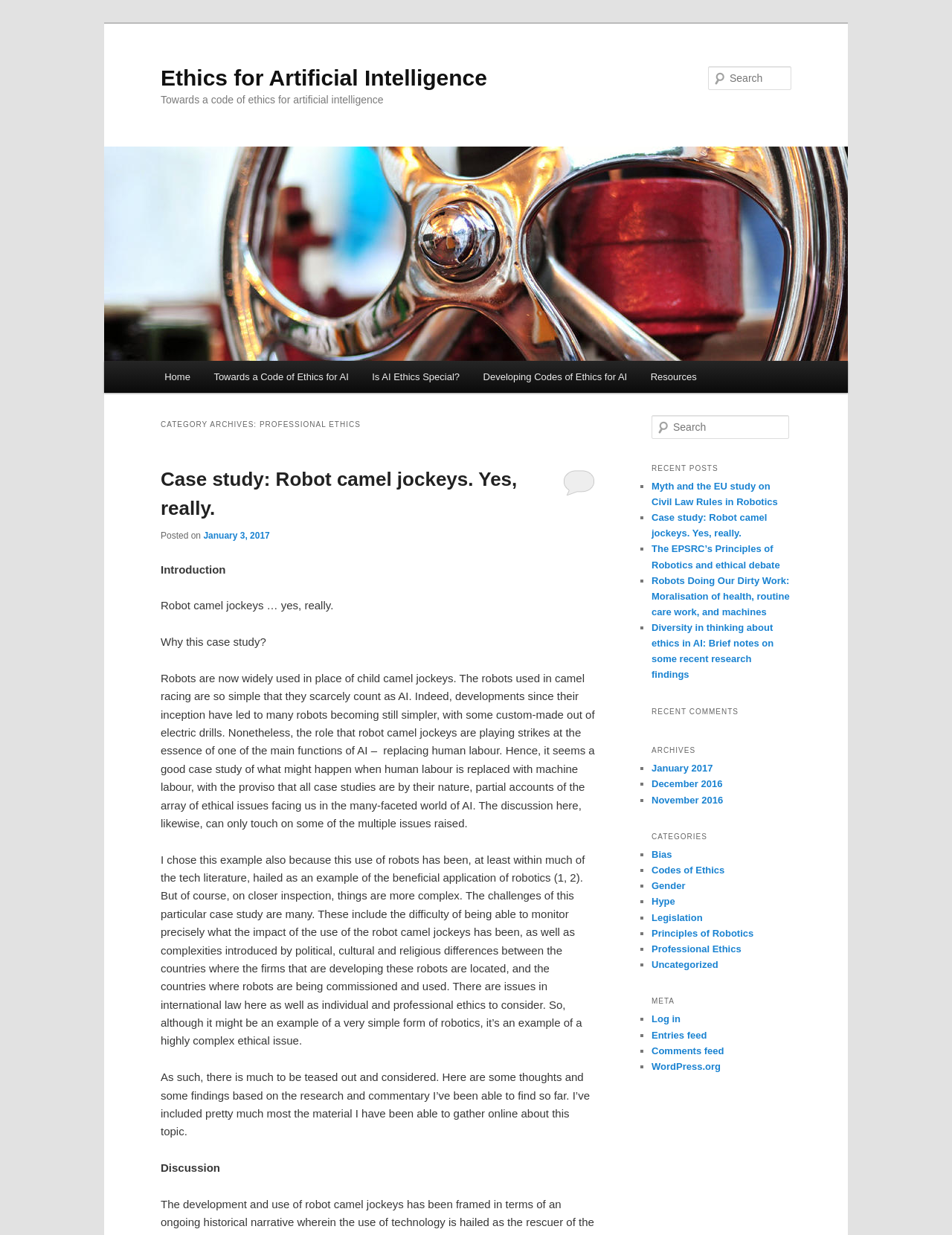What is the main topic of this webpage?
Answer the question with a detailed and thorough explanation.

Based on the webpage structure and content, I can see that the main topic is 'Ethics for Artificial Intelligence' as it is mentioned in the heading 'Ethics for Artificial Intelligence' and also in the subheadings and article titles.